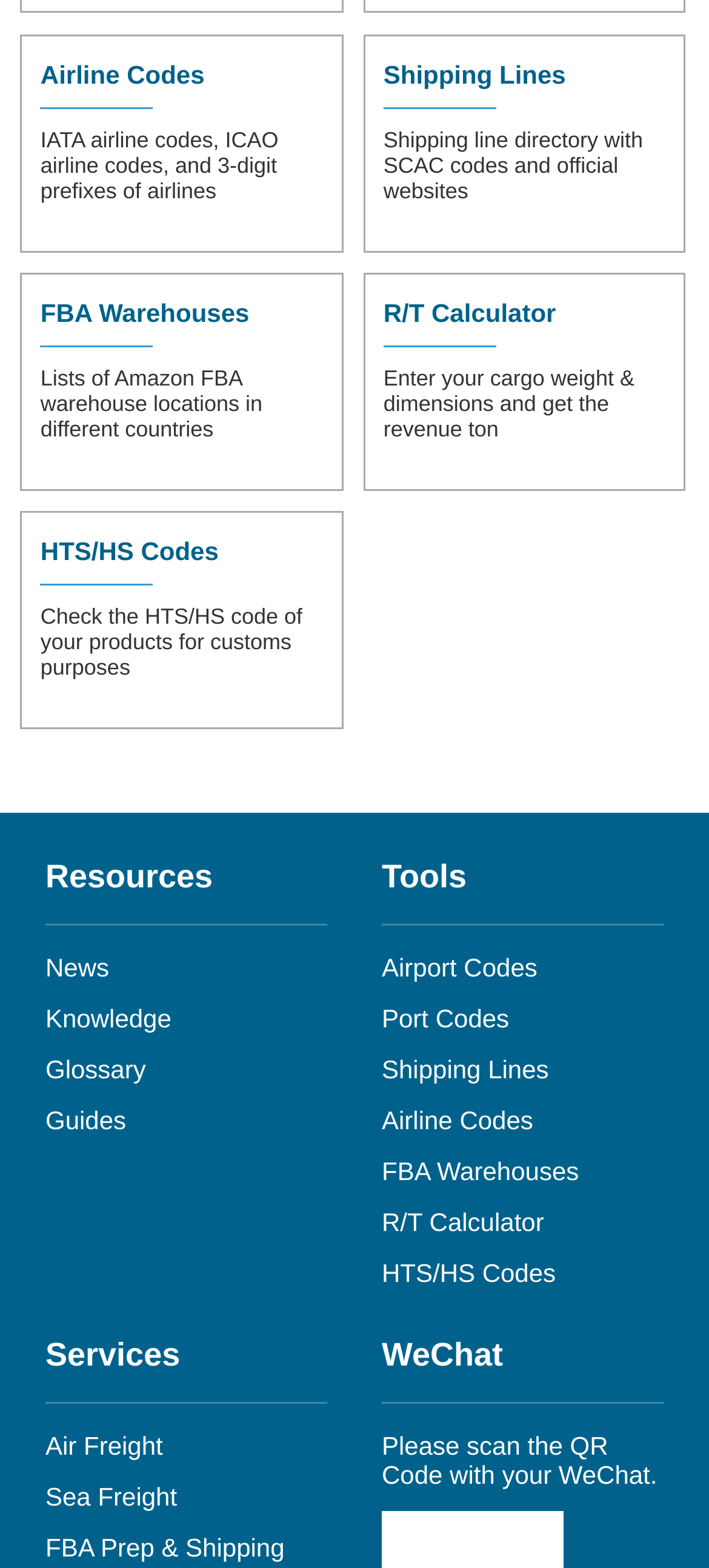Using the element description: "Services", determine the bounding box coordinates for the specified UI element. The coordinates should be four float numbers between 0 and 1, [left, top, right, bottom].

[0.064, 0.852, 0.462, 0.895]